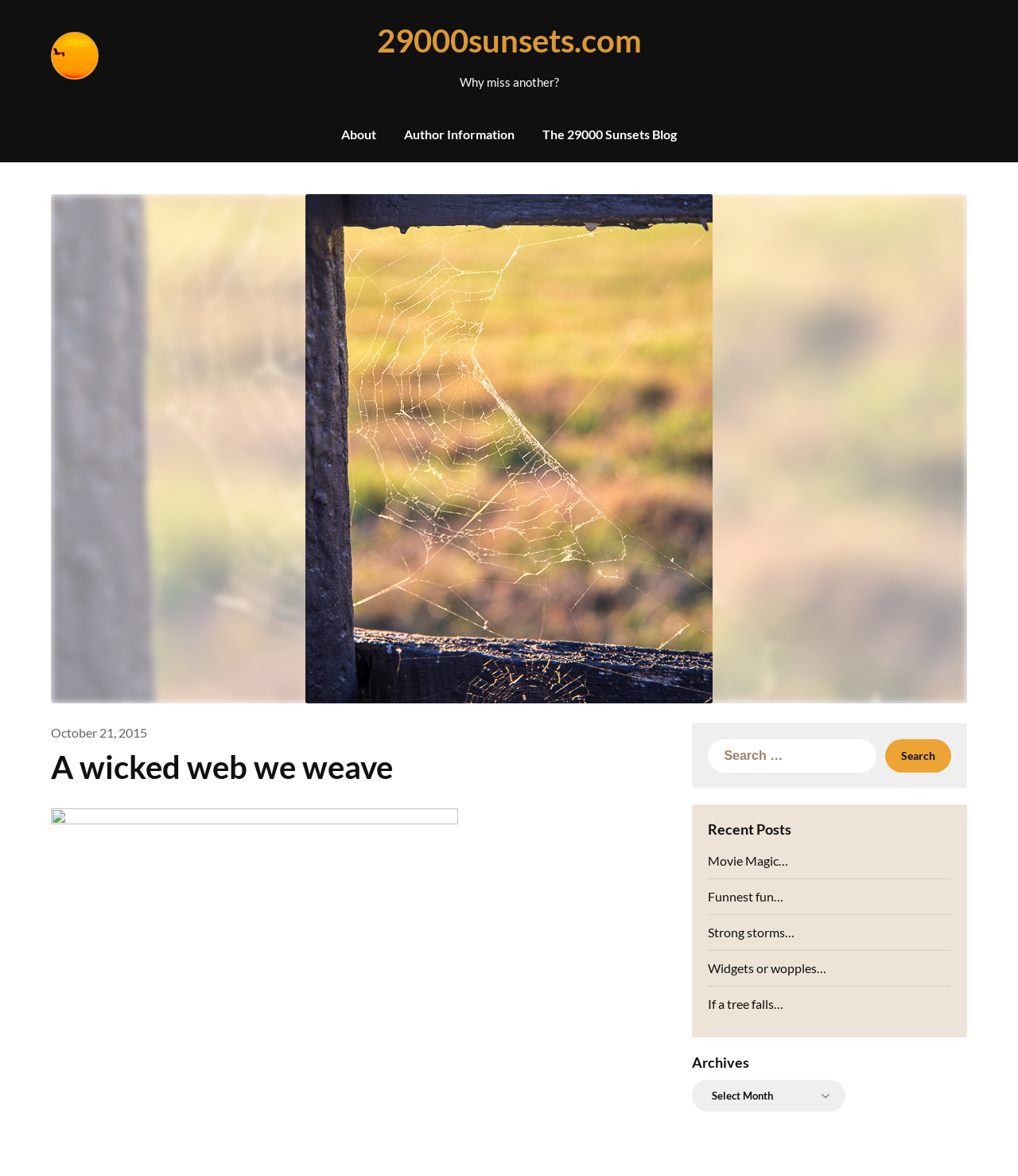For the following element description, predict the bounding box coordinates in the format (top-left x, top-left y, bottom-right x, bottom-right y). All values should be floating point numbers between 0 and 1. Description: About

[0.323, 0.091, 0.382, 0.138]